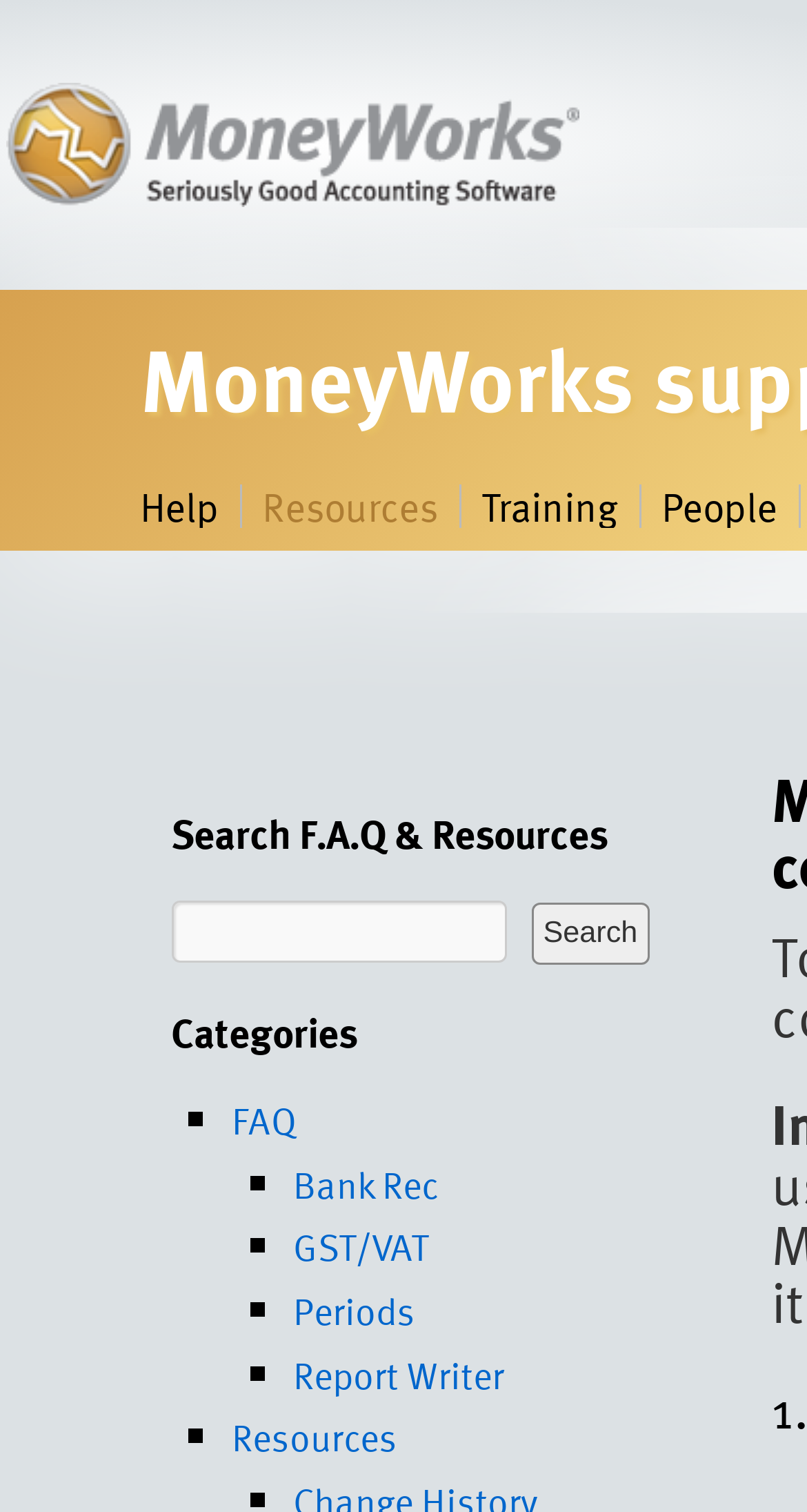Please provide the bounding box coordinates for the element that needs to be clicked to perform the following instruction: "Click on Resources". The coordinates should be given as four float numbers between 0 and 1, i.e., [left, top, right, bottom].

[0.324, 0.315, 0.542, 0.355]